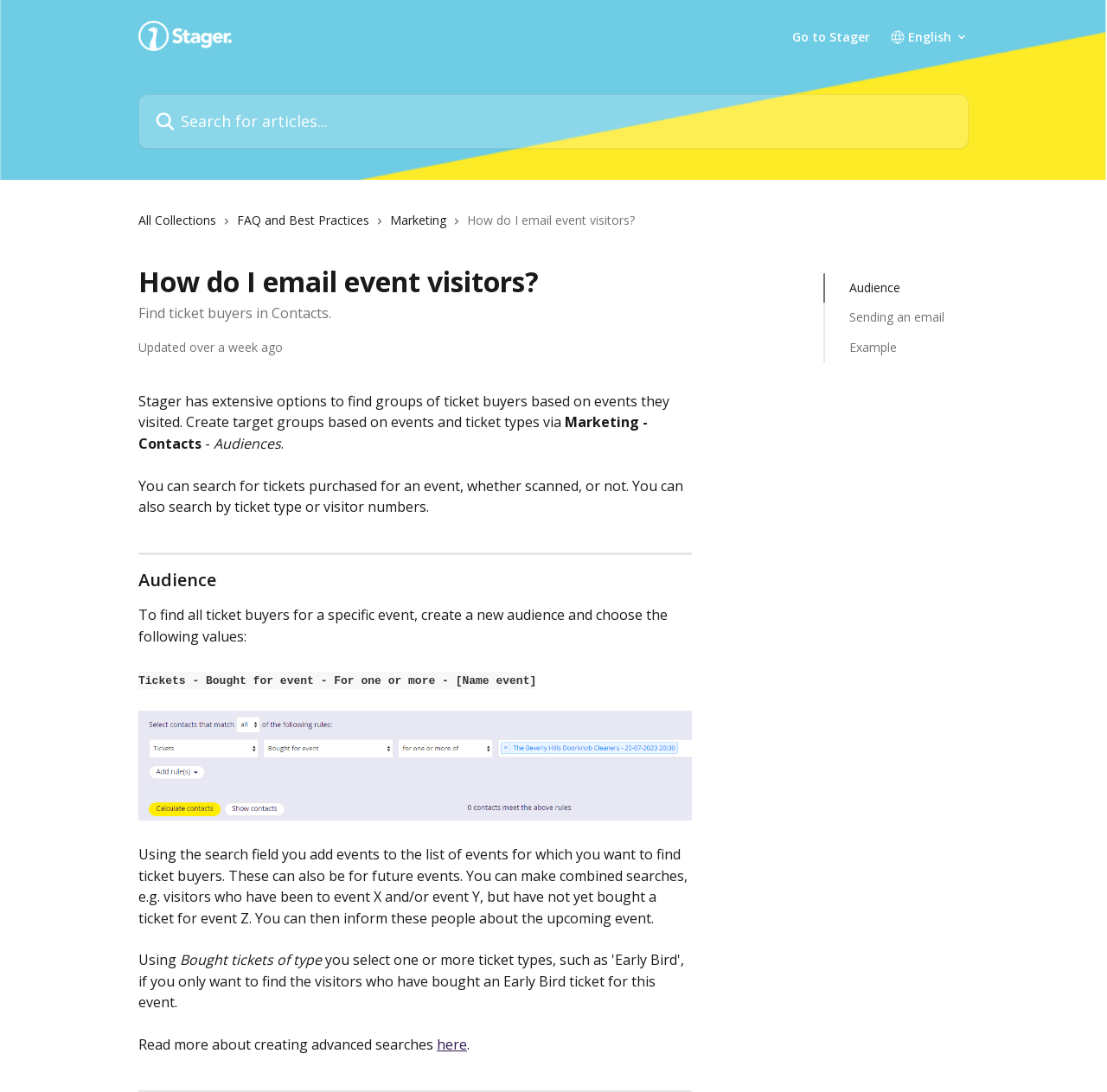Determine the bounding box coordinates of the clickable region to carry out the instruction: "Click on Audience".

[0.767, 0.255, 0.853, 0.273]